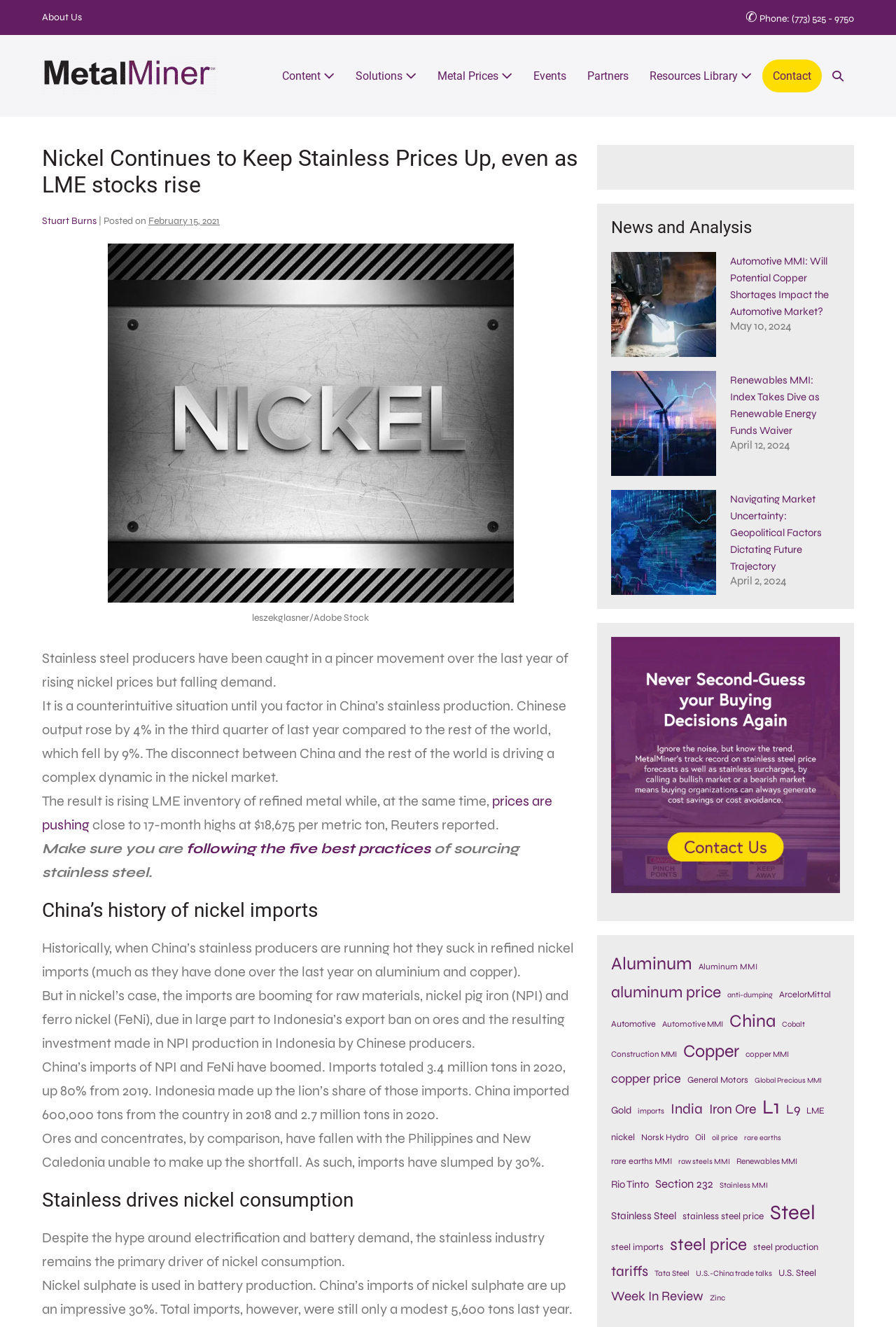Identify the coordinates of the bounding box for the element described below: "Cobalt". Return the coordinates as four float numbers between 0 and 1: [left, top, right, bottom].

[0.872, 0.746, 0.898, 0.756]